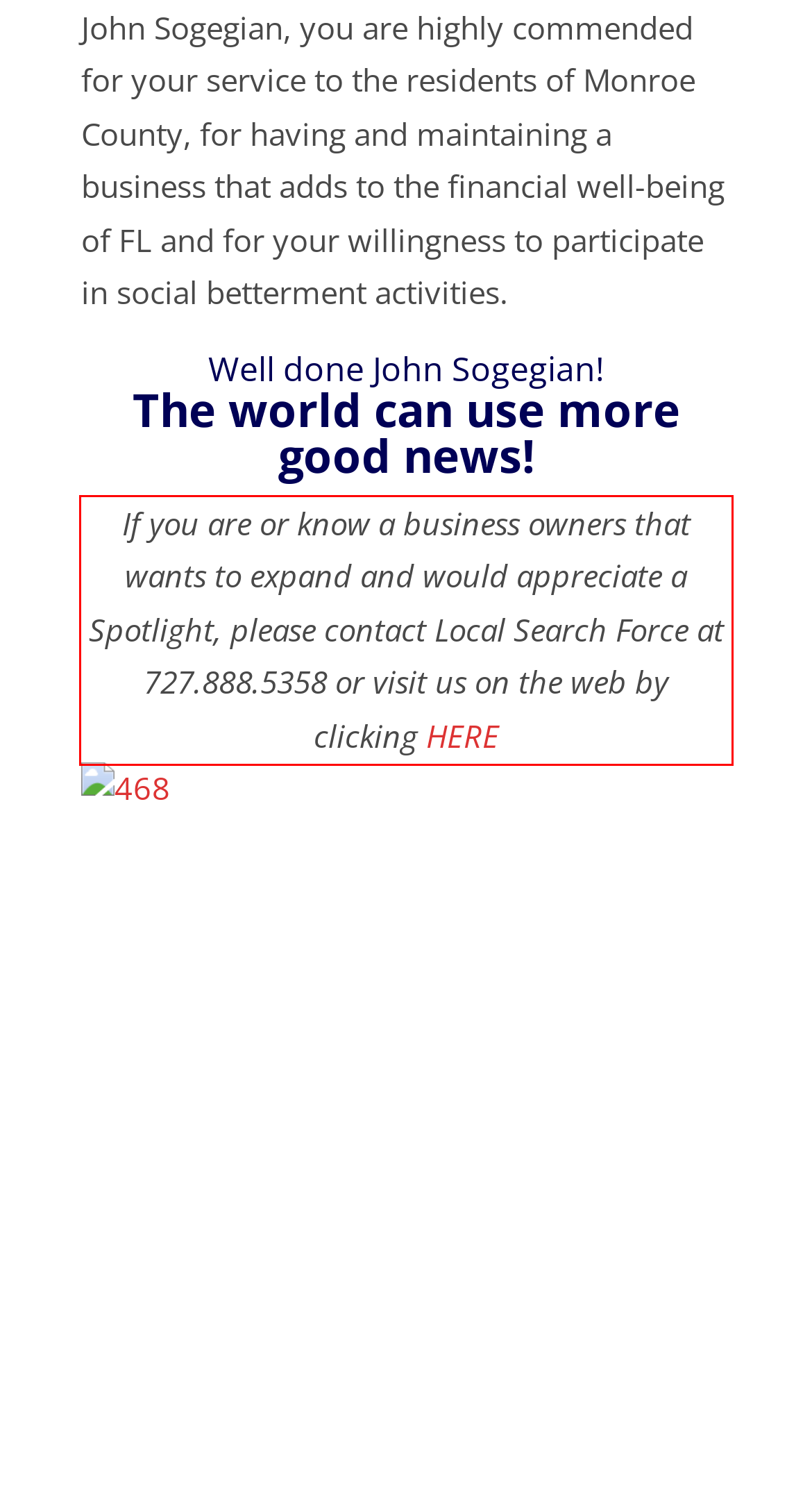Please identify and extract the text from the UI element that is surrounded by a red bounding box in the provided webpage screenshot.

If you are or know a business owners that wants to expand and would appreciate a Spotlight, please contact Local Search Force at 727.888.5358 or visit us on the web by clicking HERE